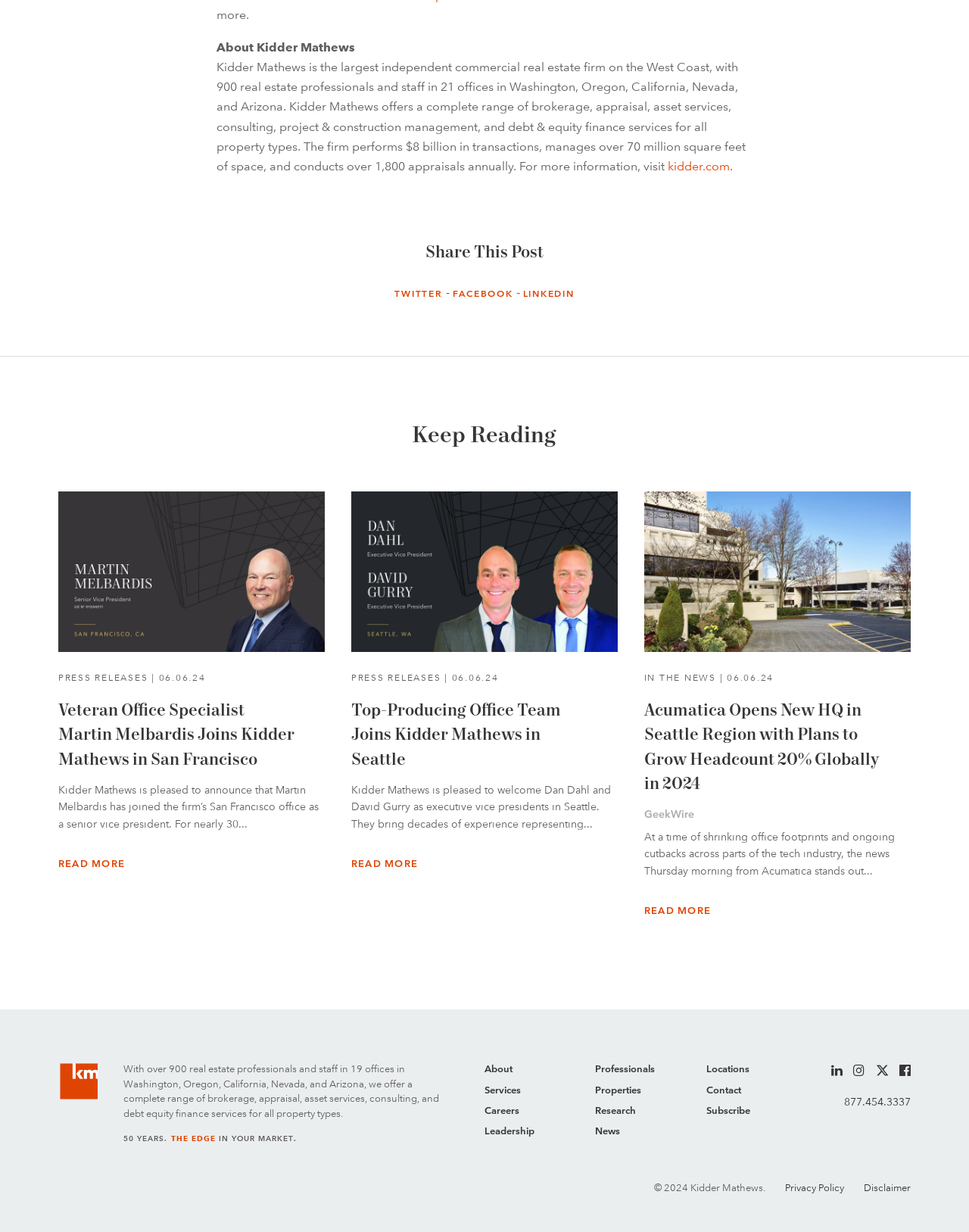What is the name of the senior vice president who joined Kidder Mathews in San Francisco?
Provide a fully detailed and comprehensive answer to the question.

According to the press release on the webpage, Martin Melbardis has joined Kidder Mathews in San Francisco as a senior vice president.